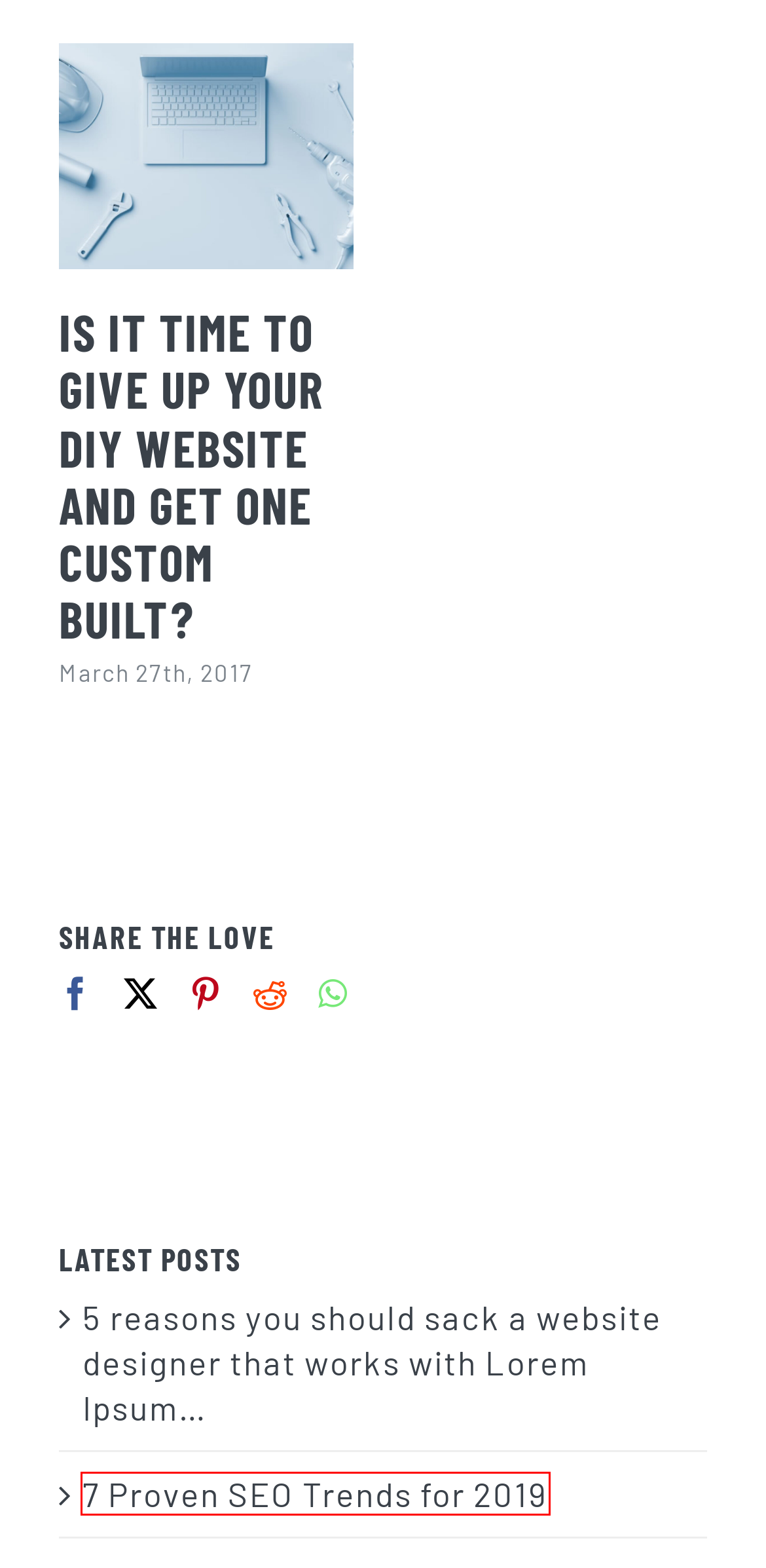Given a webpage screenshot with a red bounding box around a UI element, choose the webpage description that best matches the new webpage after clicking the element within the bounding box. Here are the candidates:
A. Affordable website design | Crave Digital
B. 7 Proven SEO Trends for 2019 | Crave Digital
C. Website design & much more | Freelance designer | Crave digital
D. 5 reasons you should sack a website designer that works with Lorem Ipsum… | Crave Digital
E. Marketing and design | About me | Crave Digital
F. Is it time to give up your DIY website and get one custom built? | Crave Digital
G. Design portfolio | Andy Goddard | Crave Digial
H. Marketing and design blog | Freelance designer | Crave Digital

B